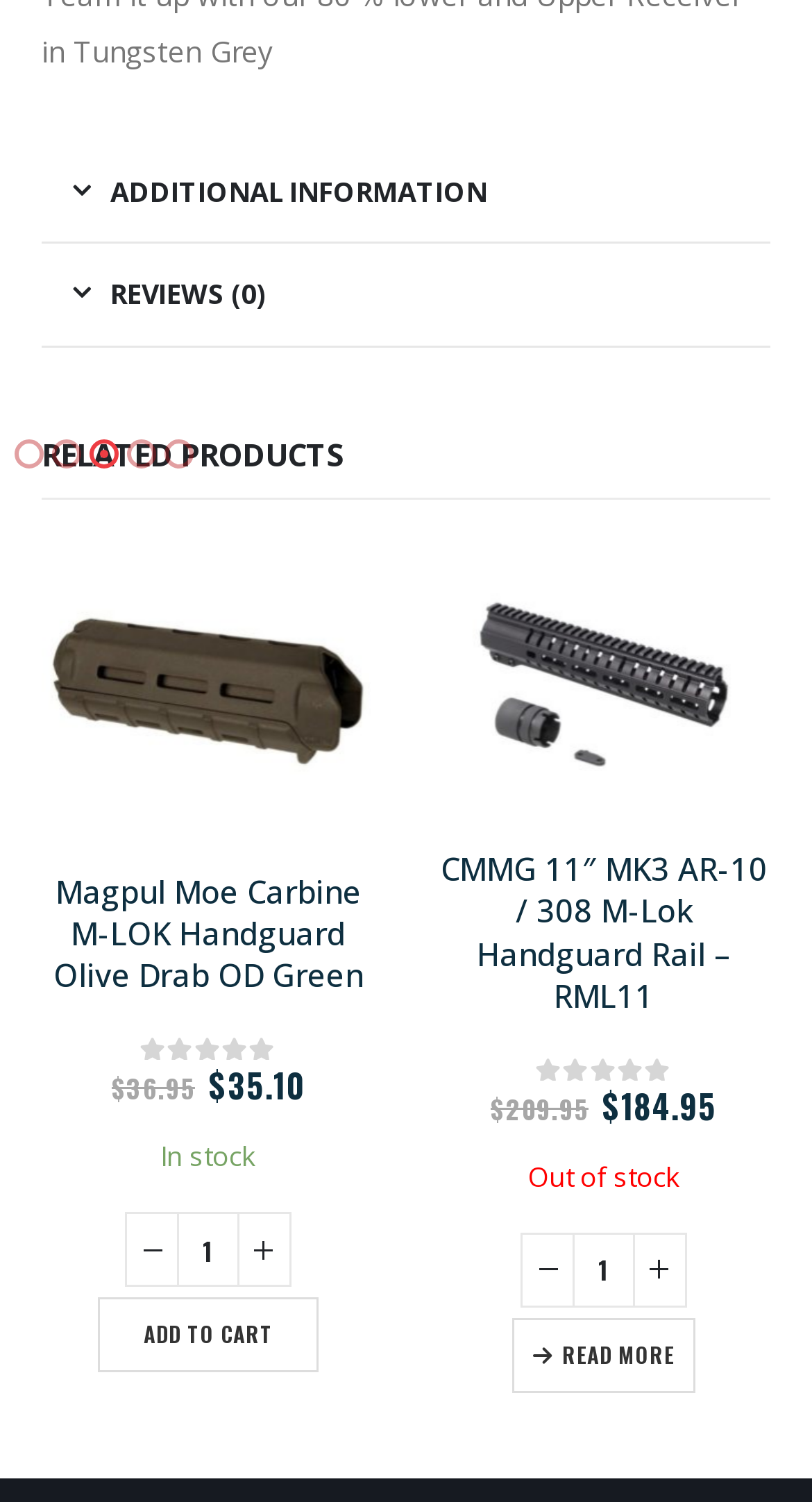Please determine the bounding box coordinates of the element's region to click in order to carry out the following instruction: "Click on the 'Bravo Company BCM MCMR 13 inch M-LOK Free Float Rail' image". The coordinates should be four float numbers between 0 and 1, i.e., [left, top, right, bottom].

[0.051, 0.365, 0.462, 0.513]